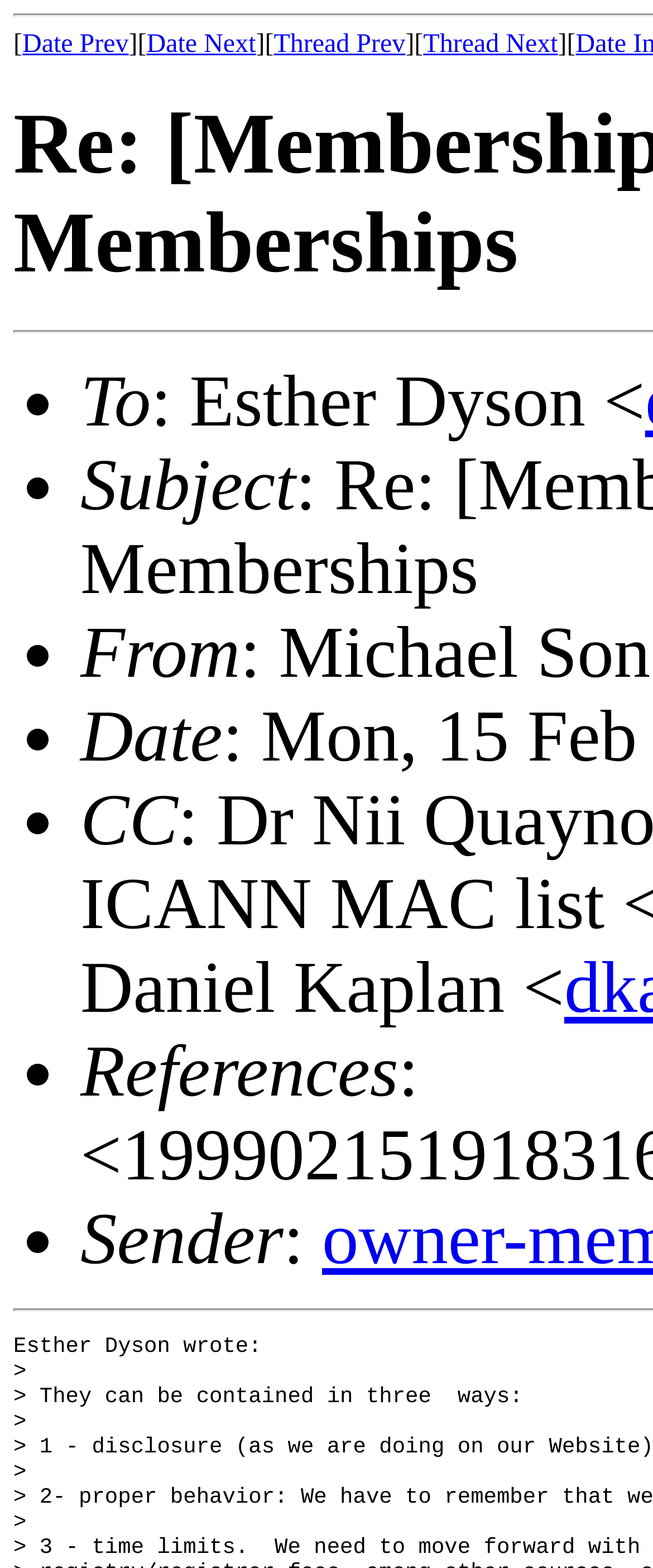Provide the bounding box coordinates of the UI element that matches the description: "Thread Next".

[0.648, 0.019, 0.854, 0.037]